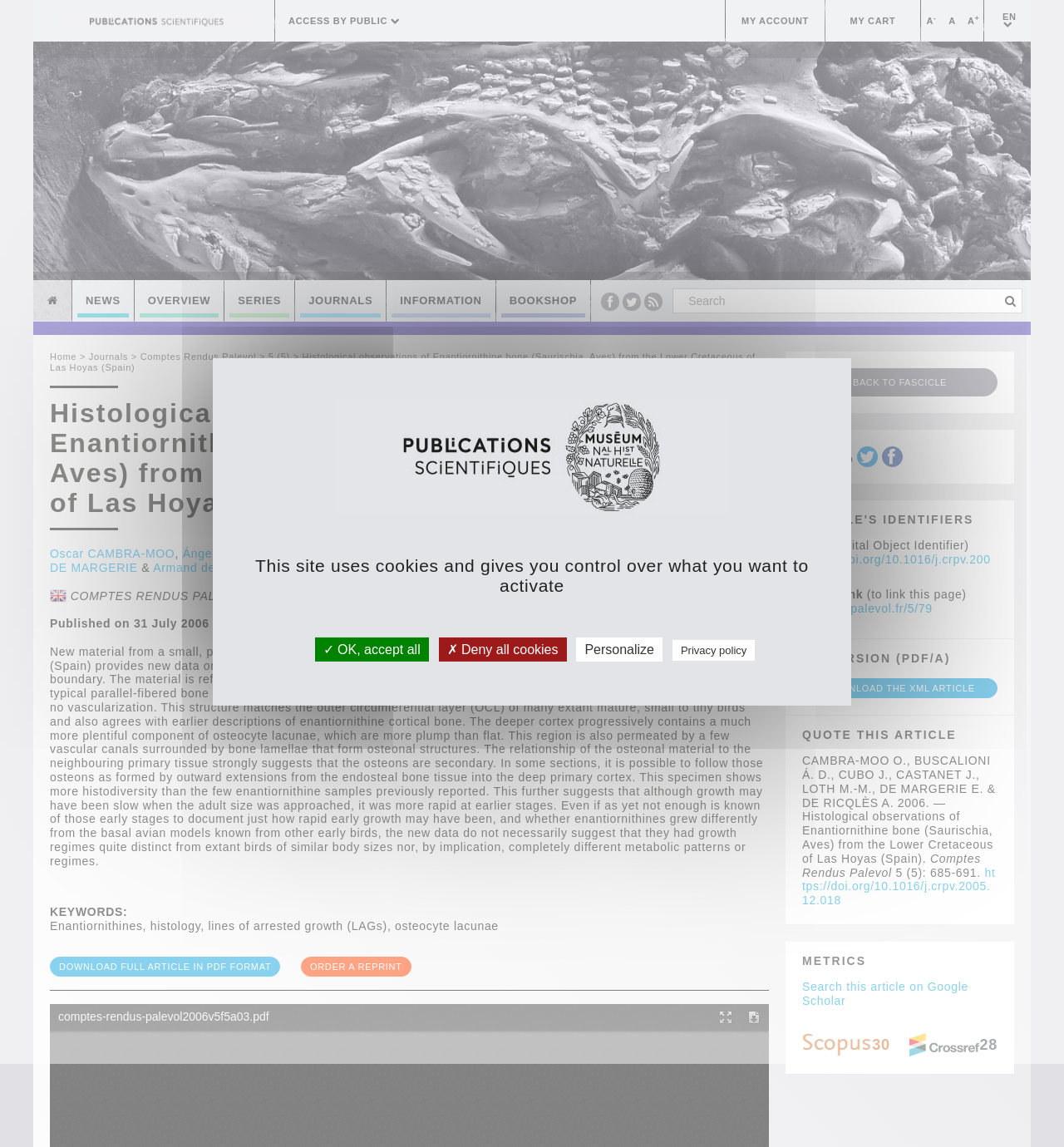Could you indicate the bounding box coordinates of the region to click in order to complete this instruction: "Download full article in PDF format".

[0.047, 0.834, 0.264, 0.851]